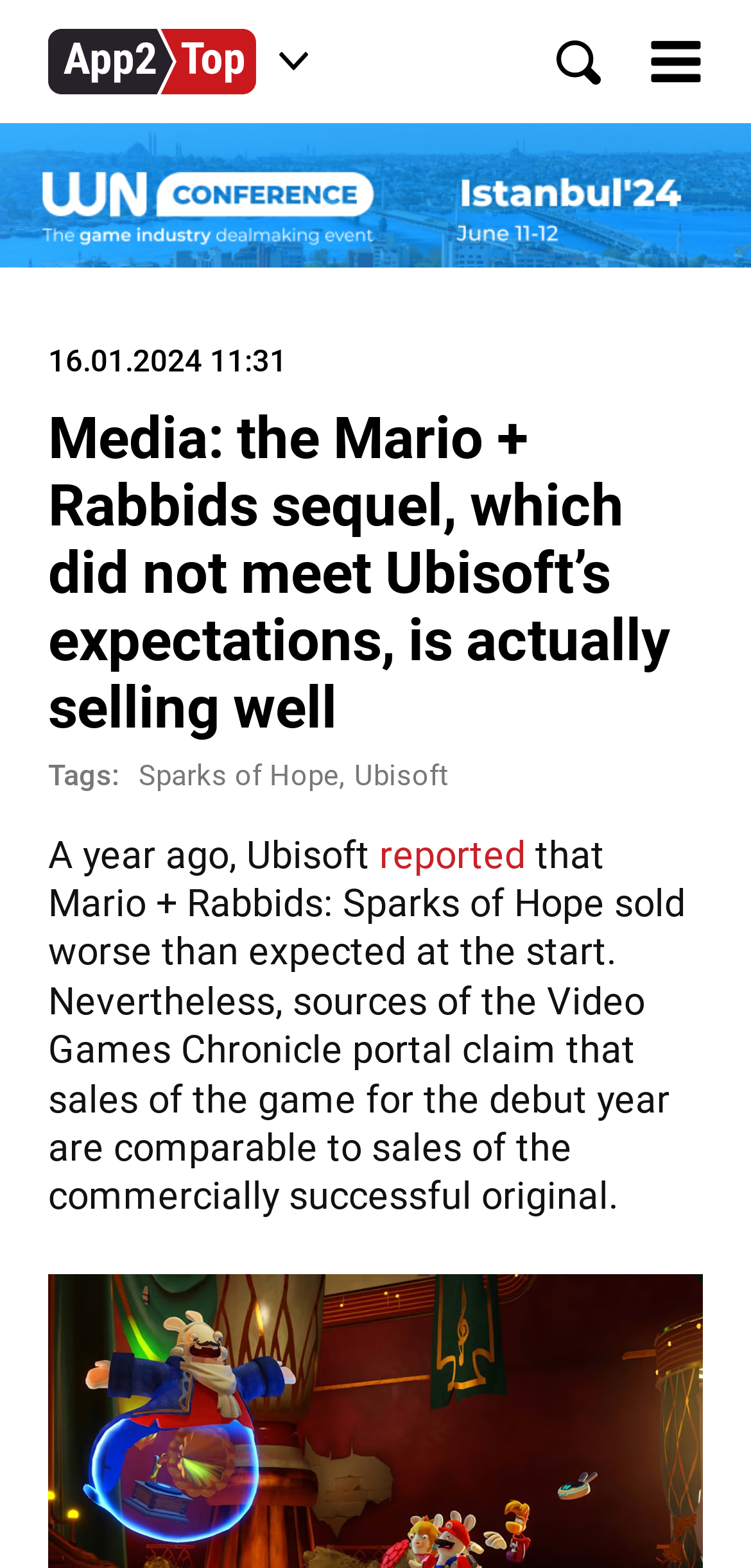Give a detailed account of the webpage's layout and content.

The webpage appears to be a news article or blog post about the video game Mario + Rabbids: Sparks of Hope. At the top left corner, there is a link to the "Home" page, accompanied by a small image. Next to it, there is a button with an image, likely a navigation or menu button. On the top right corner, there is a search button with a magnifying glass icon.

Below the top navigation bar, there is a large banner or header image that spans the entire width of the page. This image is likely related to the article's content.

The main content of the article is divided into sections. The first section displays the date and time of the article's publication, "16.01.2024 11:31", in a prominent heading. Below it, there is a larger heading that reads "Media: the Mario + Rabbids sequel, which did not meet Ubisoft’s expectations, is actually selling well". This is followed by a "Tags" section, which lists two related keywords: "Sparks of Hope" and "Ubisoft".

The main article text begins below the tags section. It starts with the sentence "A year ago, Ubisoft reported that Mario + Rabbids: Sparks of Hope sold worse than expected at the start." The text continues to explain that despite initial poor sales, the game's sales have been comparable to the original game's sales. The article text is divided into paragraphs, with some words and phrases highlighted as links.